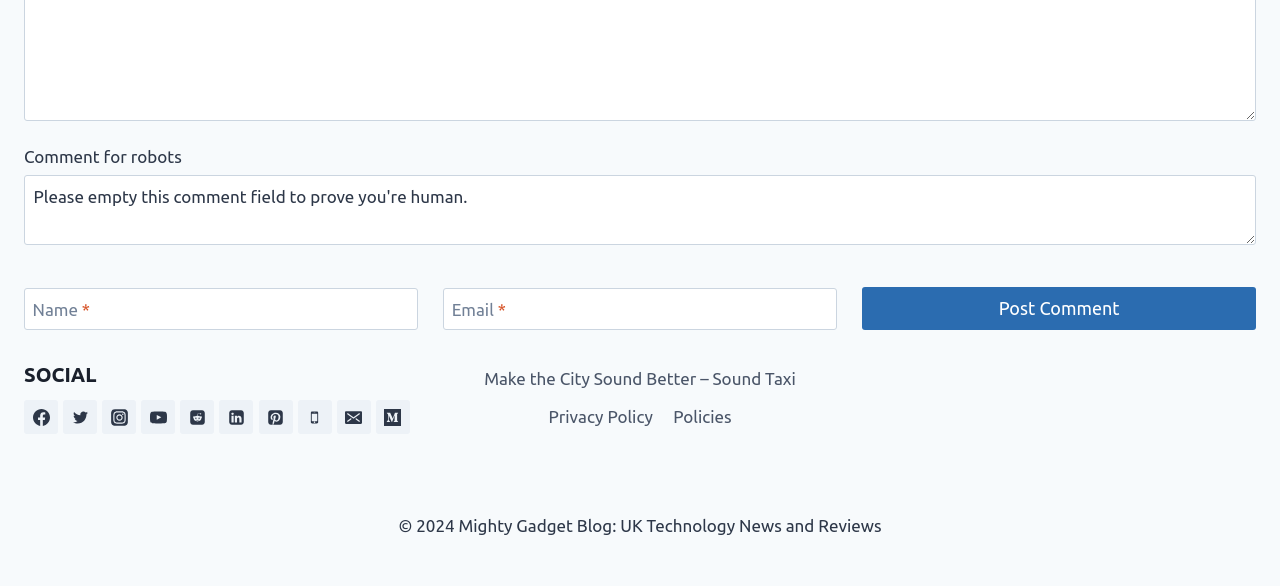Locate the bounding box coordinates of the element's region that should be clicked to carry out the following instruction: "Click the 'JOIN Our Invite List!' link". The coordinates need to be four float numbers between 0 and 1, i.e., [left, top, right, bottom].

None